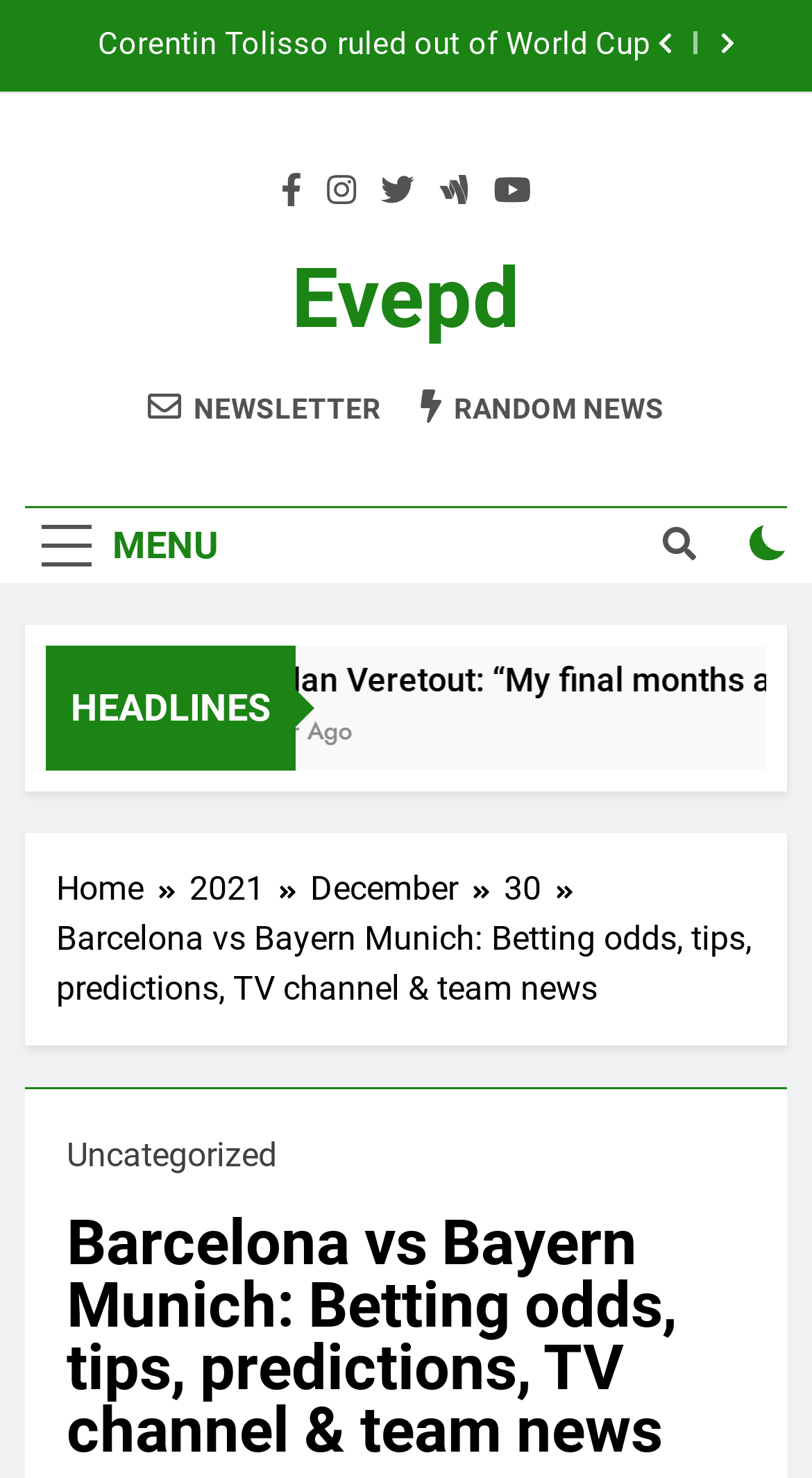Can you provide the bounding box coordinates for the element that should be clicked to implement the instruction: "Click on the Twitter link"?

None